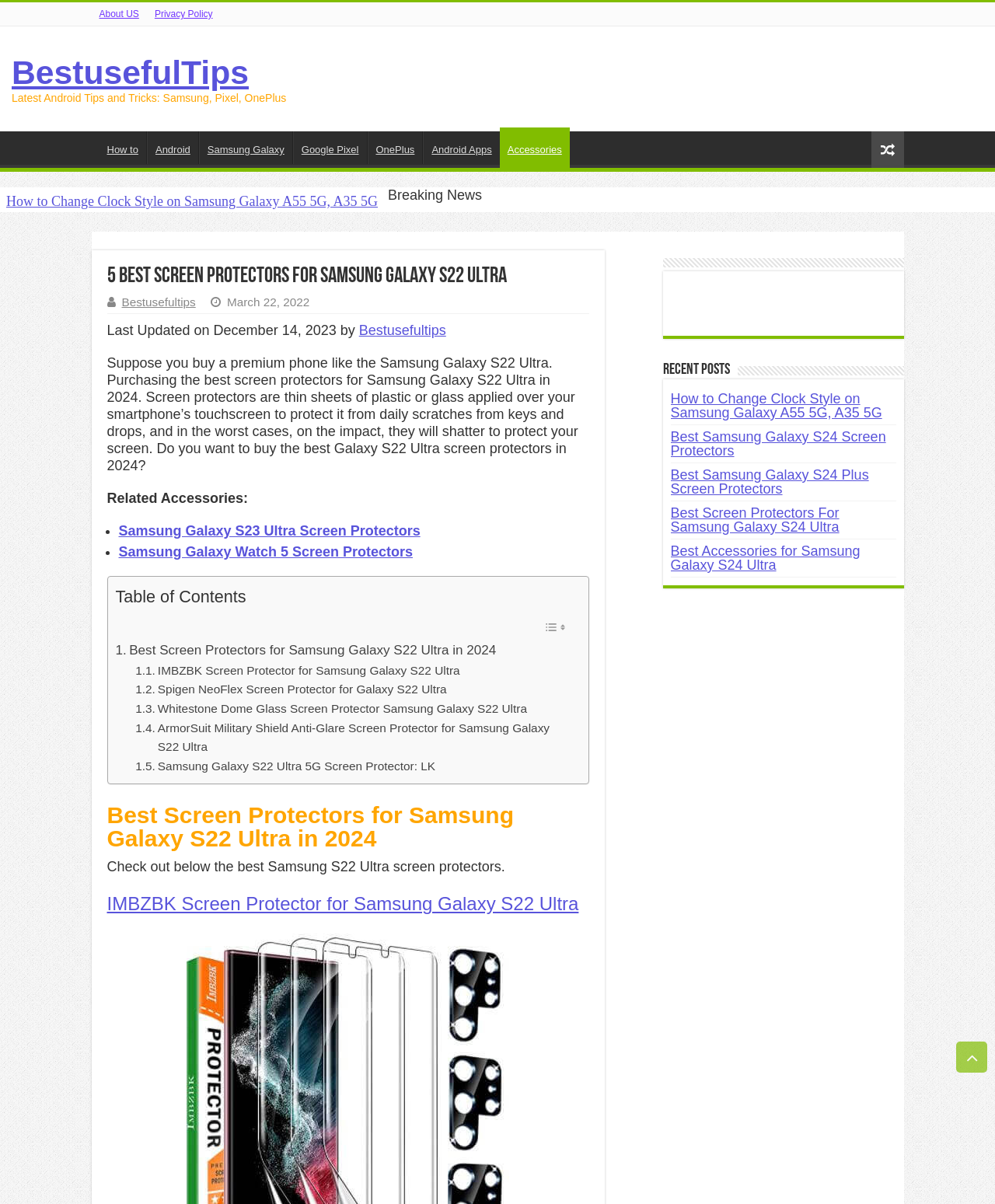Using the webpage screenshot, find the UI element described by parent_node: How to title="Random Article". Provide the bounding box coordinates in the format (top-left x, top-left y, bottom-right x, bottom-right y), ensuring all values are floating point numbers between 0 and 1.

[0.875, 0.109, 0.908, 0.139]